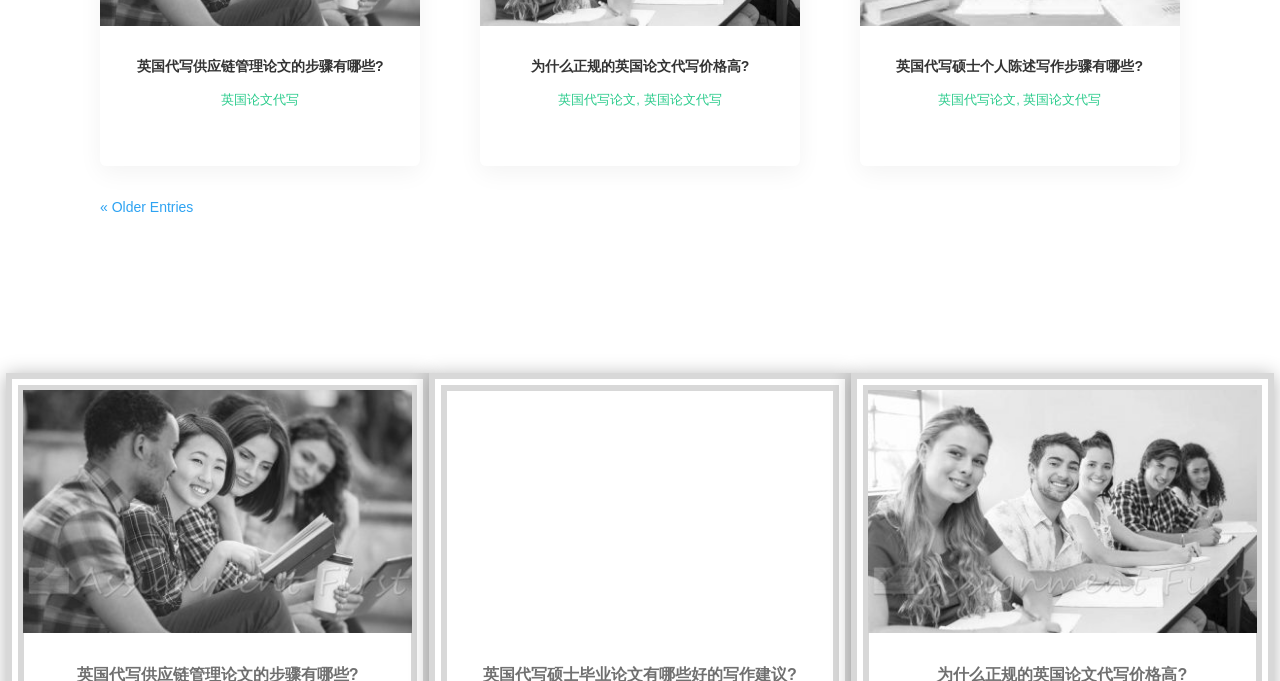Please identify the bounding box coordinates of the clickable area that will fulfill the following instruction: "Visit the UK essay writing homepage". The coordinates should be in the format of four float numbers between 0 and 1, i.e., [left, top, right, bottom].

[0.173, 0.135, 0.234, 0.157]